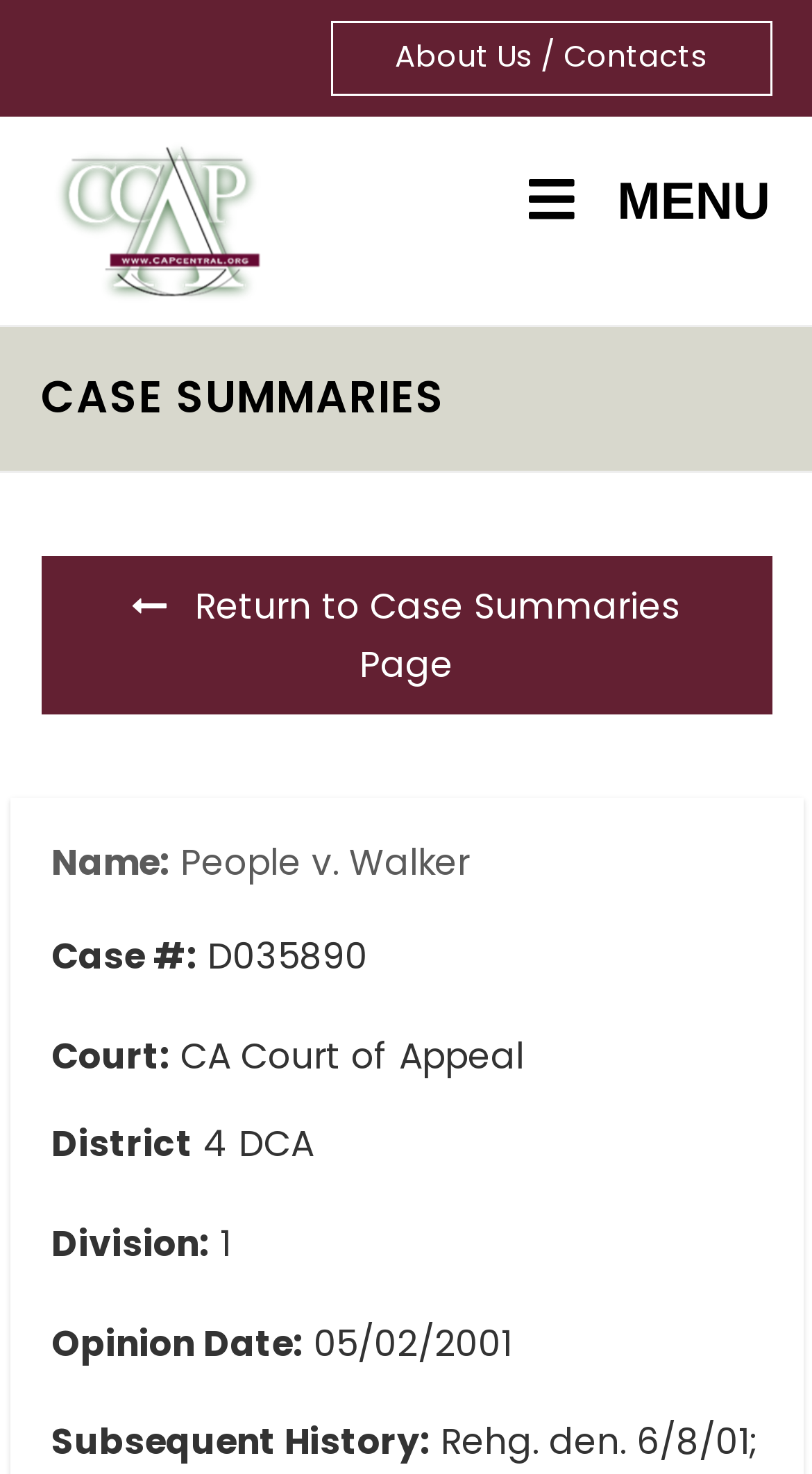Find the coordinates for the bounding box of the element with this description: "alt="CCAP"".

[0.05, 0.131, 0.335, 0.165]